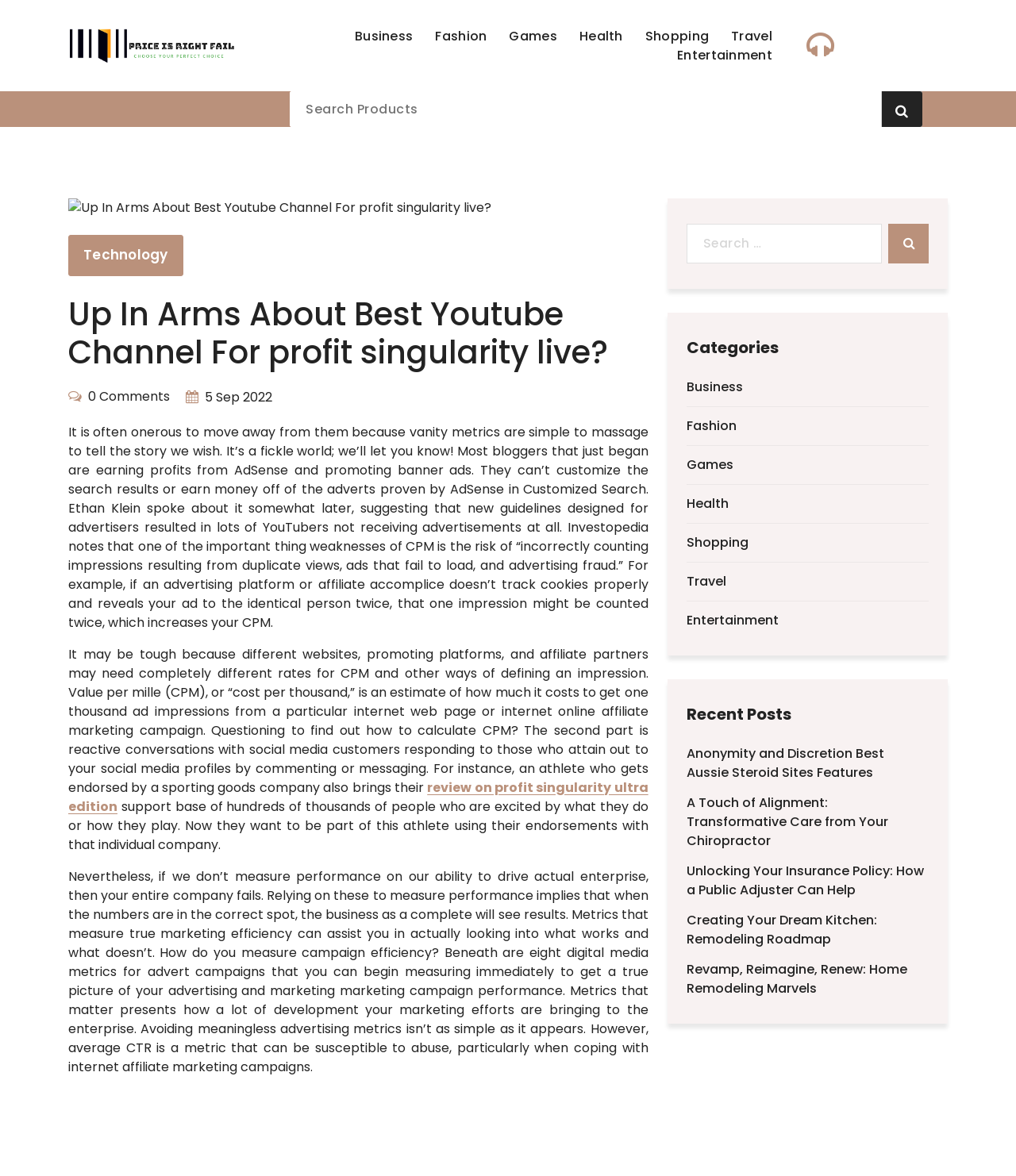Create a full and detailed caption for the entire webpage.

This webpage appears to be a blog or article page with a focus on discussing the concept of profit singularity and its relation to YouTube channels. The page has a prominent heading "Up In Arms About Best Youtube Channel For profit singularity live? – Price Is Right Fail" at the top, accompanied by an image with the same title.

Below the heading, there is a section with a series of links to different categories, including Business, Fashion, Games, Health, Shopping, Travel, and Entertainment. These links are arranged horizontally across the page.

To the right of the category links, there is a search box with a placeholder text "Search Products" and a search button with a magnifying glass icon.

The main content of the page is an article with a heading "Up In Arms About Best Youtube Channel For profit singularity live?" followed by a series of paragraphs discussing the topic. The article appears to be a lengthy discussion on the concept of profit singularity, its relation to YouTube channels, and how to measure campaign efficiency.

Throughout the article, there are several links to other related topics, including a review of profit singularity ultra edition. The article also includes several static text elements, including a comment count and a date "5 Sep 2022".

At the bottom of the page, there are three complementary sections. The first section has a search box with a placeholder text "Search for:" and a search button with a magnifying glass icon. The second section has a heading "Categories" followed by a series of links to different categories, similar to the ones at the top of the page. The third section has a heading "Recent Posts" followed by a series of links to other articles on the blog.

Overall, the page appears to be a blog or article page with a focus on discussing the concept of profit singularity and its relation to YouTube channels, with several links to related topics and other articles on the blog.